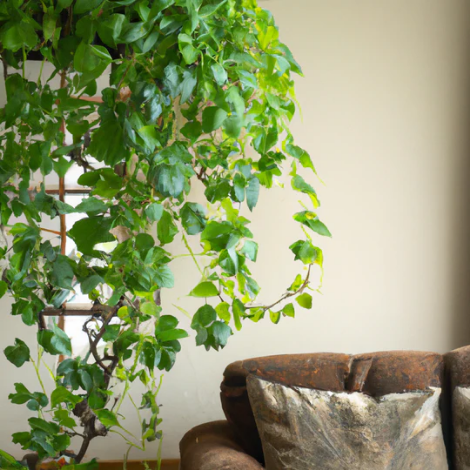Carefully observe the image and respond to the question with a detailed answer:
What is the color of the wall in the background?

The caption describes the background as featuring a soft, neutral wall, which contrasts beautifully with the greenery of the Grape Ivy plant.